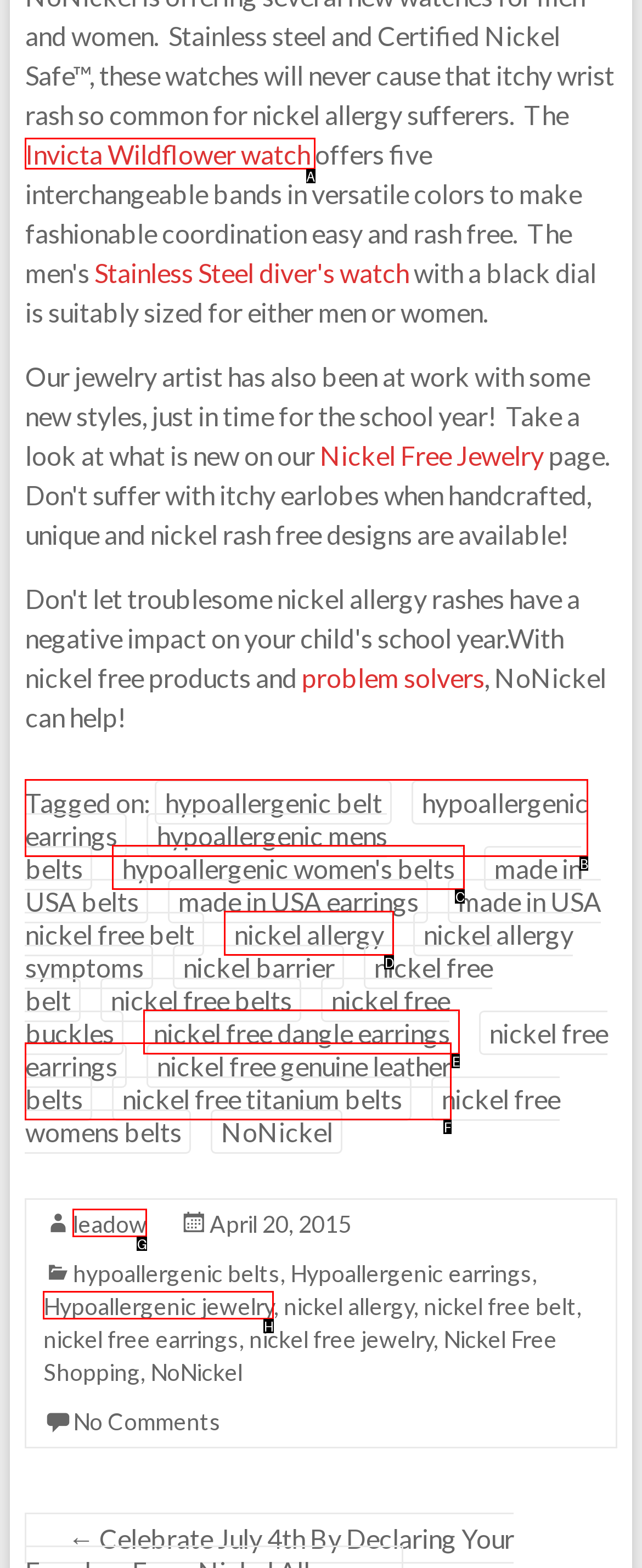Choose the HTML element that should be clicked to accomplish the task: Click on Invicta Wildflower watch. Answer with the letter of the chosen option.

A